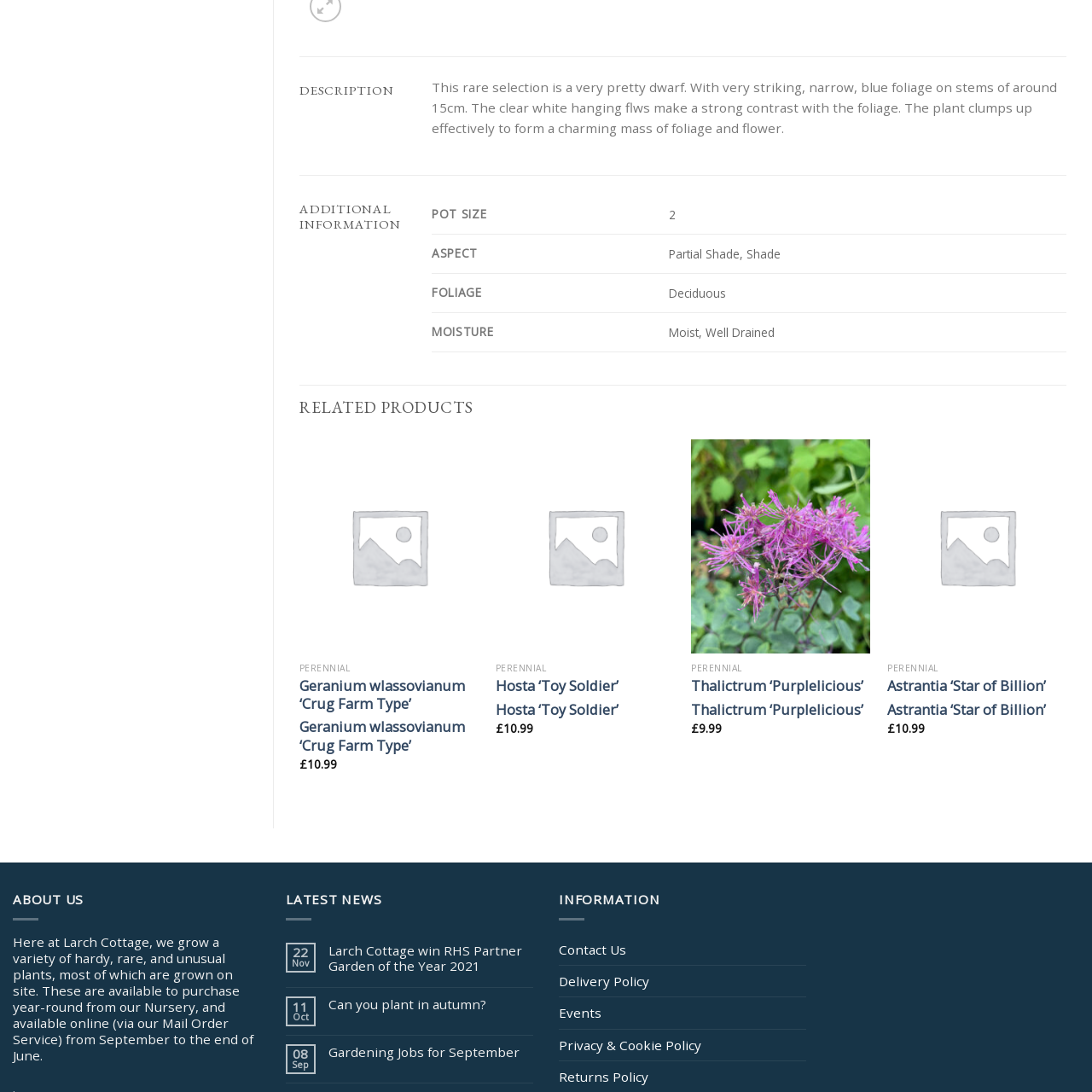Explain in detail what is happening in the red-marked area of the image.

The image showcases a plant known as "Geranium wlassovianum 'Crug Farm Type'," which is presented in a minimalist design. This perennial is notable for its attractive dwarf form, featuring striking, narrow blue foliage that grows to a height of approximately 15 cm. The plant's blooms consist of clear white flowers that hang delicately, creating a stunning contrast against the vibrant blue leaves. "Geranium wlassovianum" is well-suited for gardens, particularly in partial shade or full shade locations. It thrives best in moist, well-drained soil, making it an ideal choice for various landscape settings. The image serves as a visual invitation to explore this unique and charming plant, perfect for enhancing any garden with its lovely foliage and flowers.